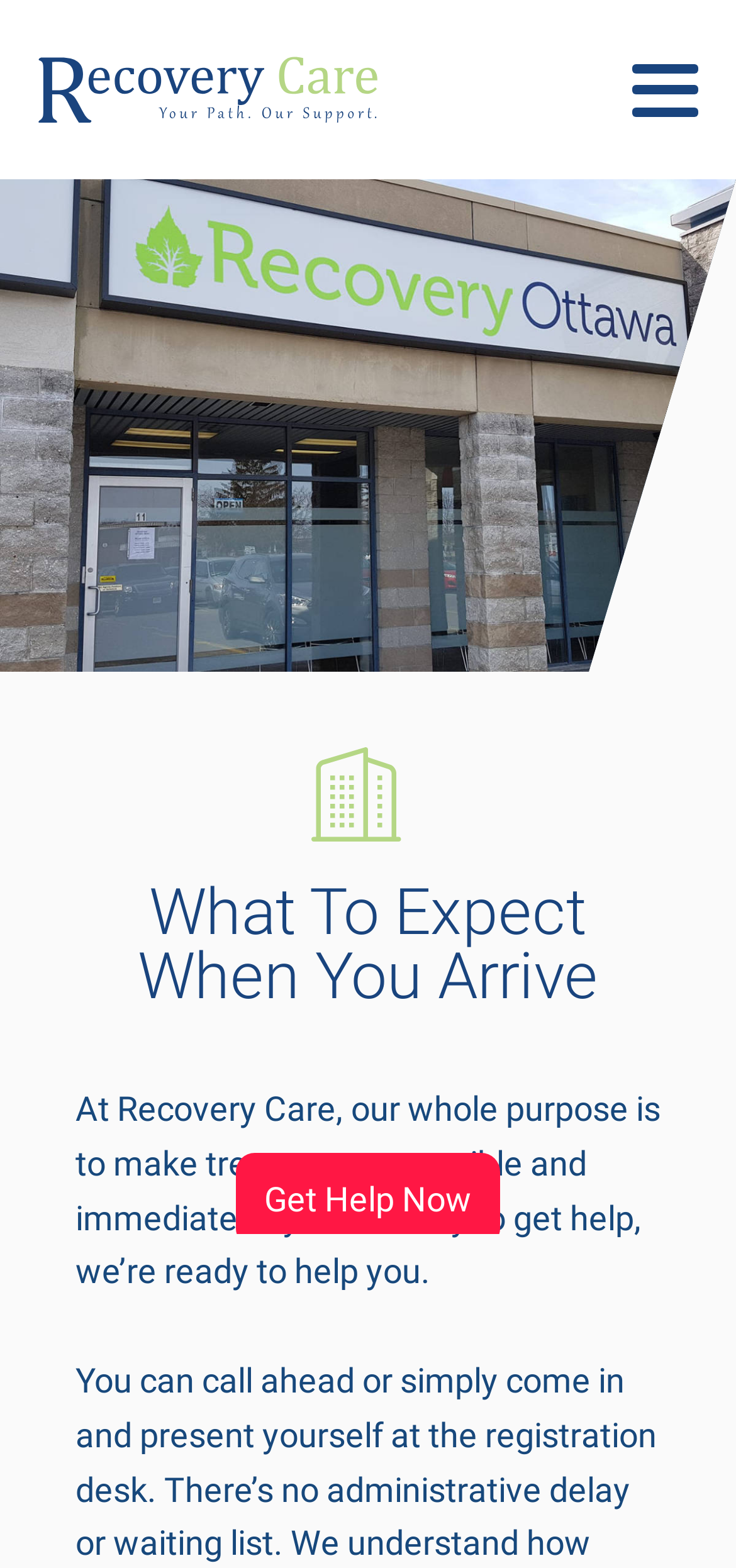Determine the bounding box coordinates of the UI element that matches the following description: "Contact Form". The coordinates should be four float numbers between 0 and 1 in the format [left, top, right, bottom].

[0.0, 0.426, 1.0, 0.486]